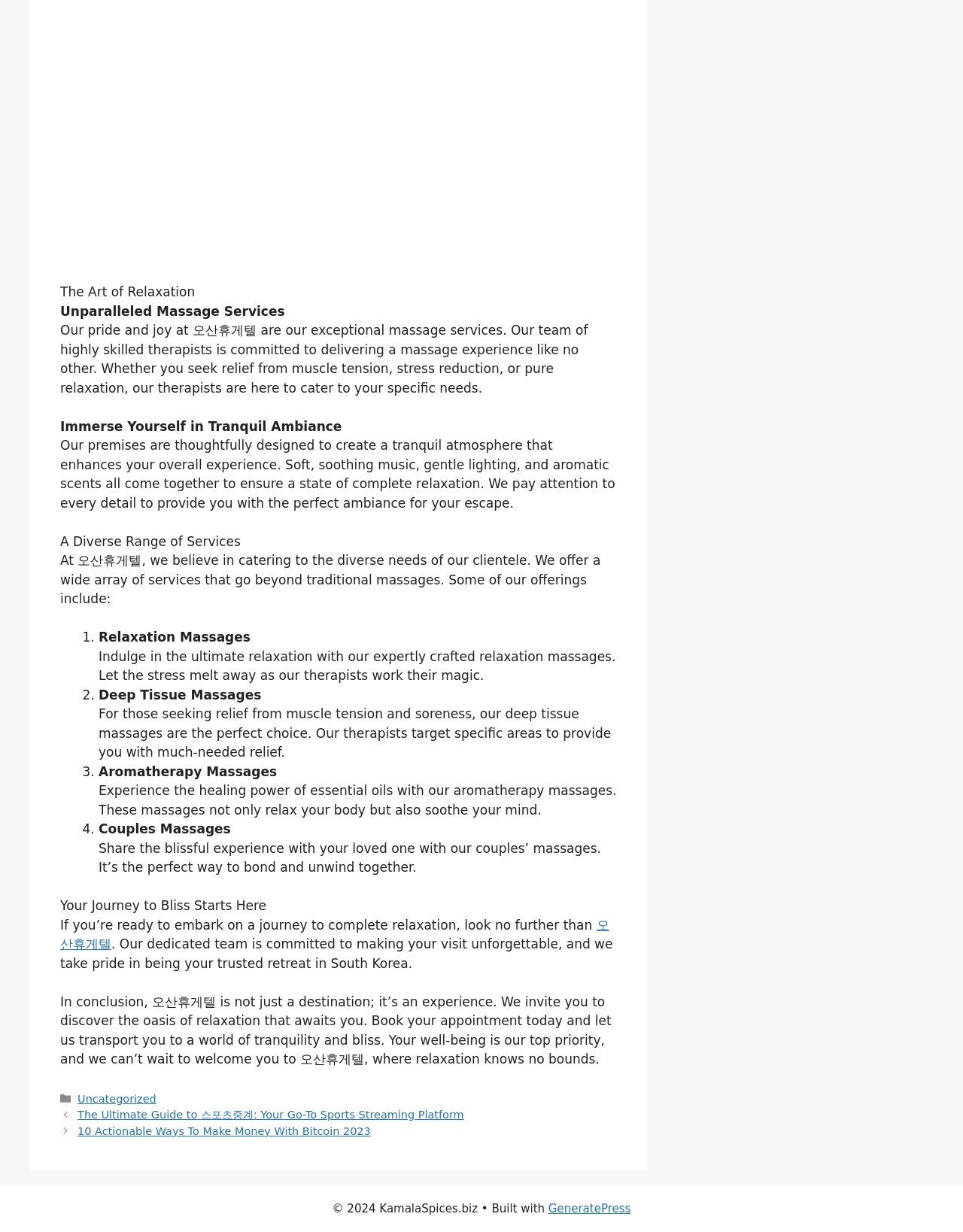What is the focus of the massage services?
Look at the screenshot and provide an in-depth answer.

The focus of the massage services is to provide relief from muscle tension, stress reduction, and relaxation, as mentioned in the text 'Whether you seek relief from muscle tension, stress reduction, or pure relaxation, our therapists are here to cater to your specific needs.'